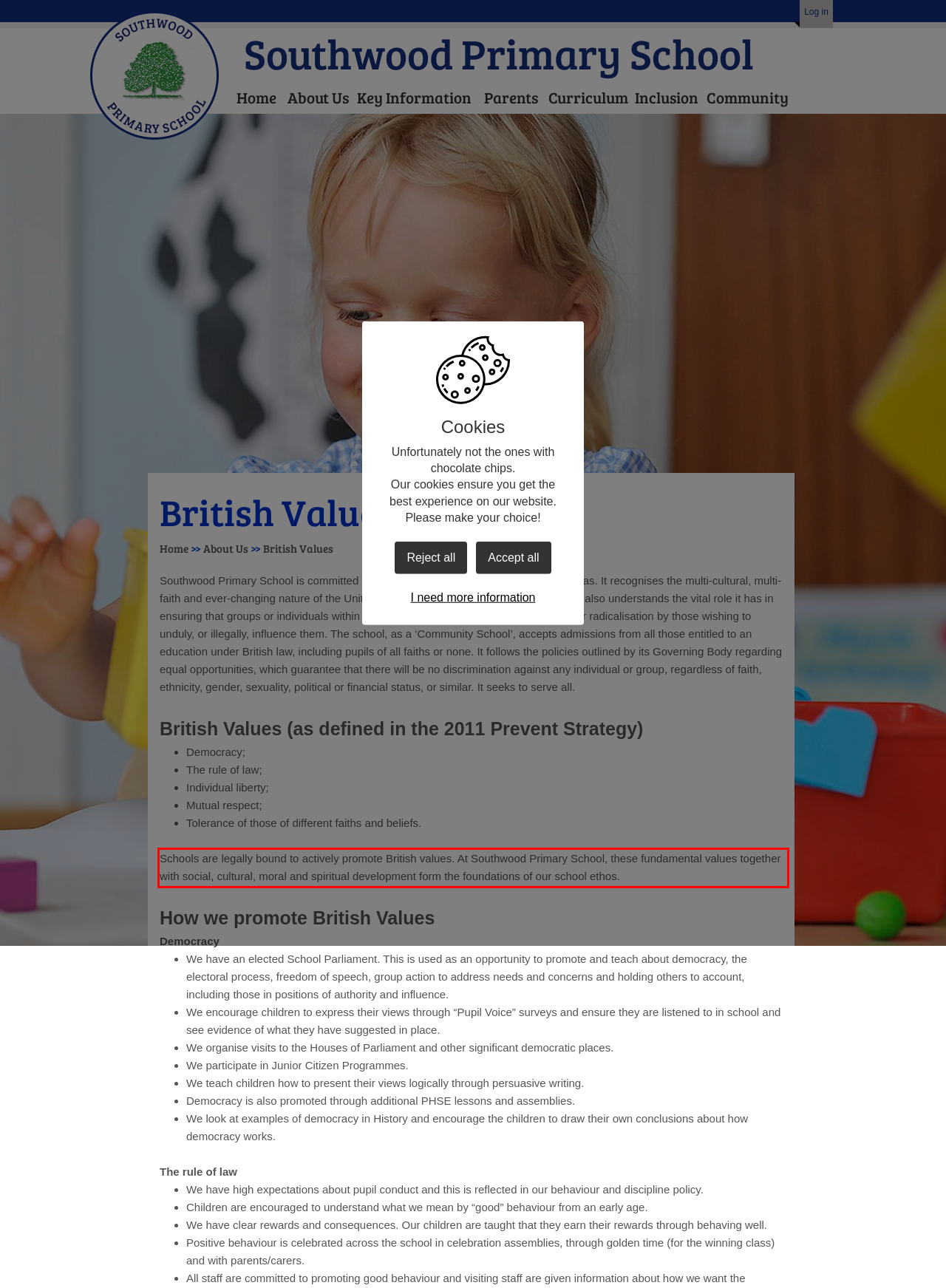Using the provided webpage screenshot, identify and read the text within the red rectangle bounding box.

Schools are legally bound to actively promote British values. At Southwood Primary School, these fundamental values together with social, cultural, moral and spiritual development form the foundations of our school ethos.